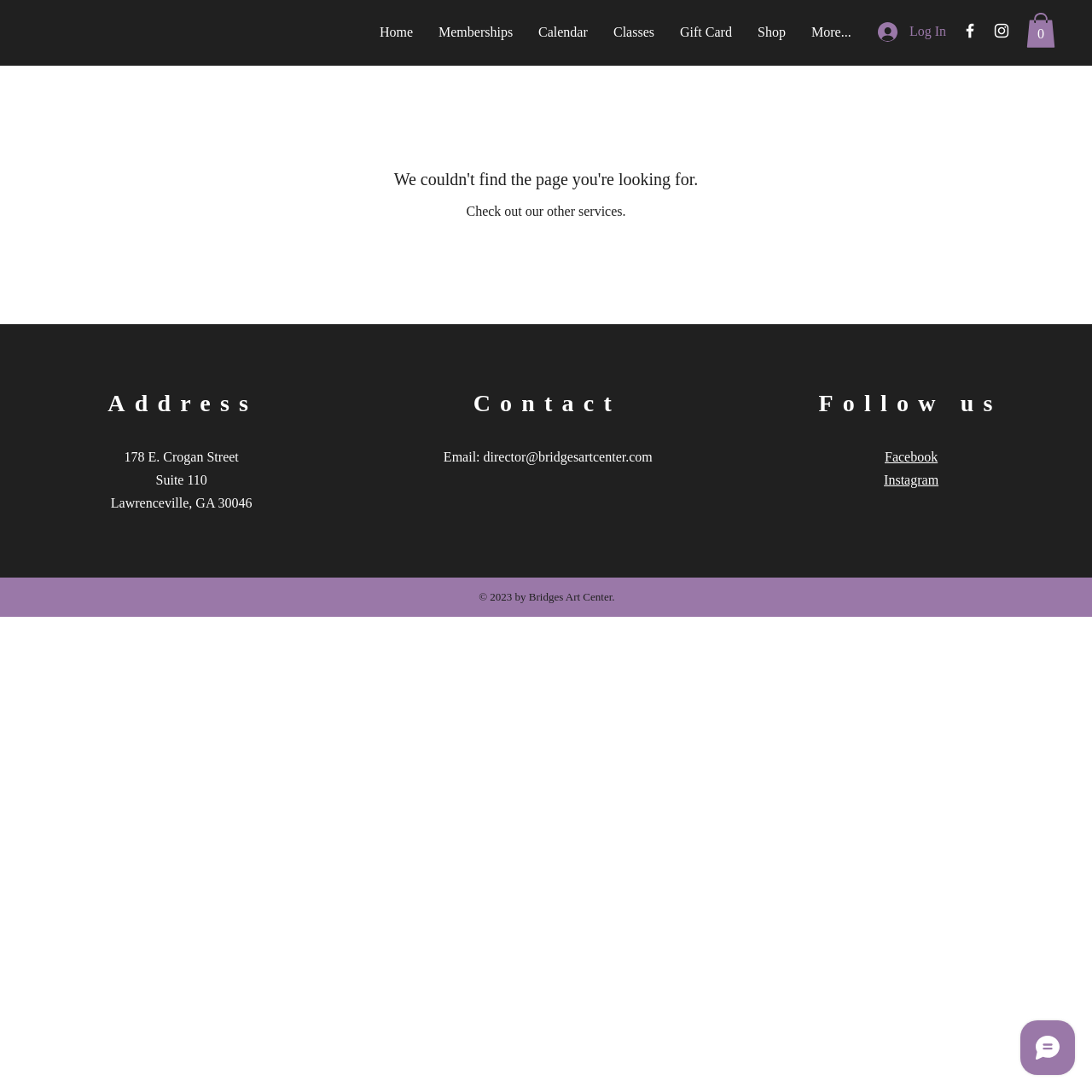How many social media platforms are listed?
Give a detailed explanation using the information visible in the image.

I counted the number of social media platforms listed by looking at the 'Social Bar' section, where I saw two links, one to Facebook and one to Instagram, each with an accompanying image.